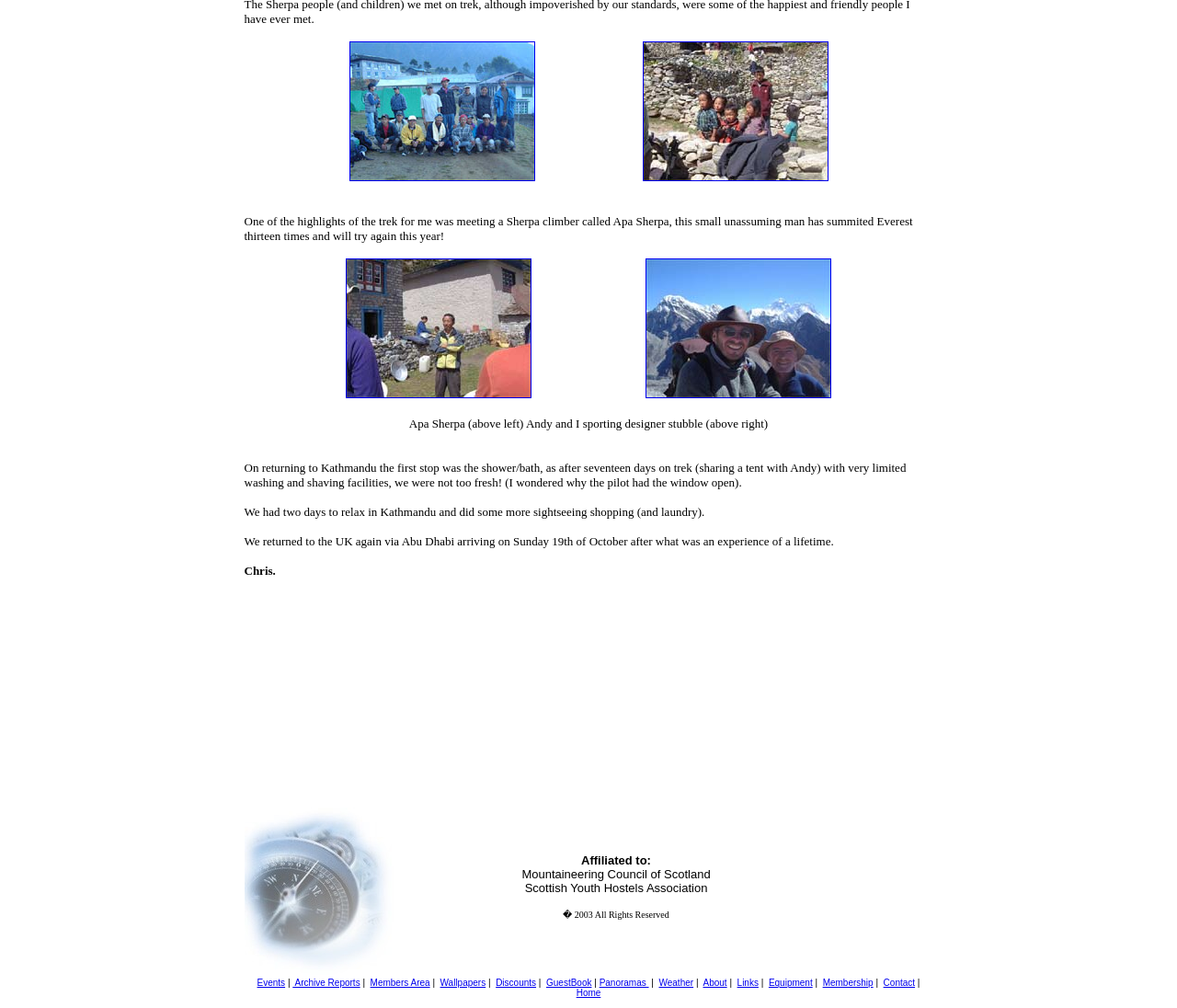Can you specify the bounding box coordinates of the area that needs to be clicked to fulfill the following instruction: "Click on the 'ABOUT AUTHOR' heading"?

None